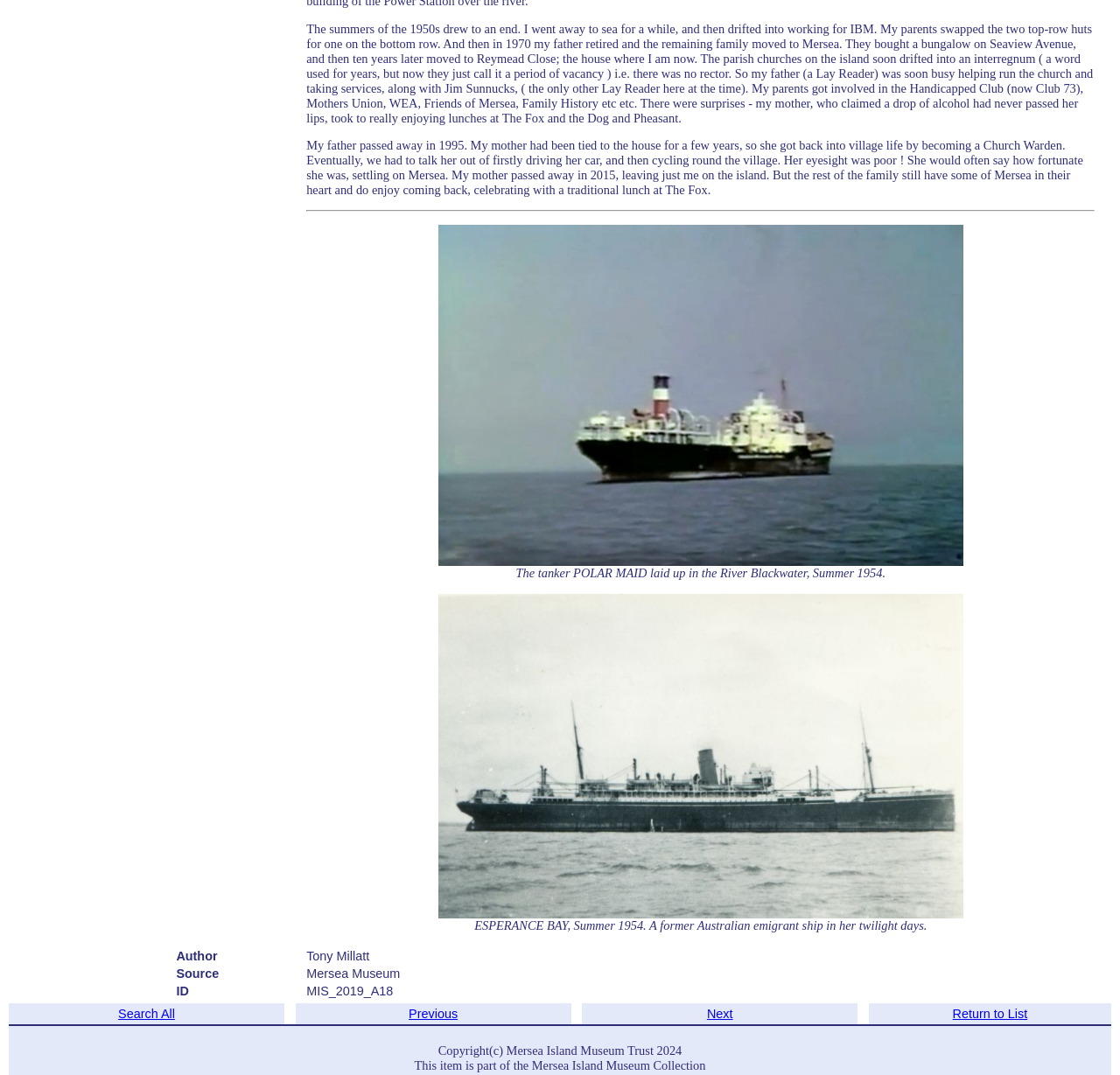What is the name of the museum?
Using the visual information, answer the question in a single word or phrase.

Mersea Island Museum